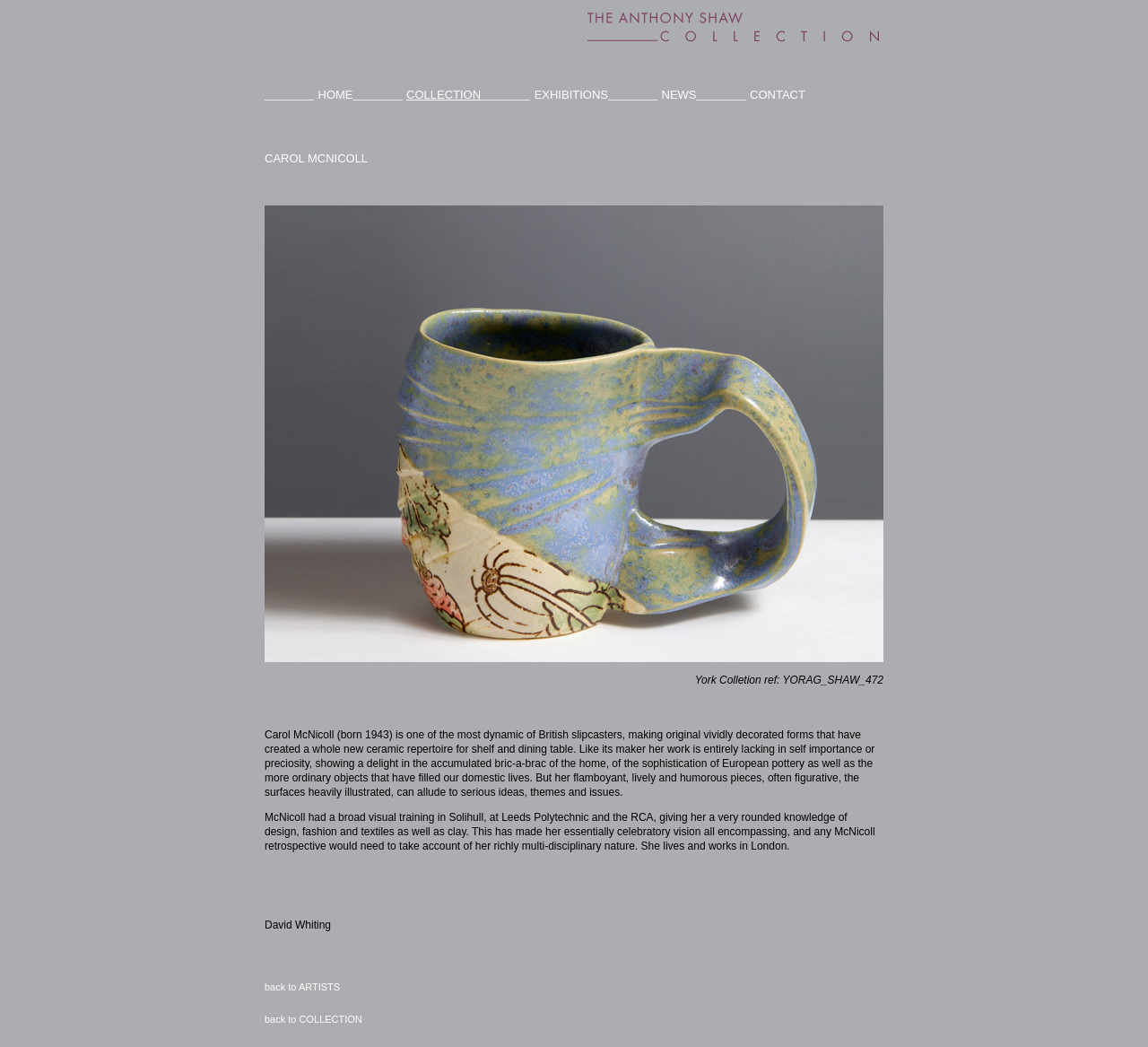Create a detailed narrative of the webpage’s visual and textual elements.

The webpage is dedicated to the Anthony Shaw Collection, with a focus on Carol McNicoll, a British slipcaster. At the top, there is a header with the title "ANTHONY SHAW COLLECTION" and a navigation menu with links to "HOME", "COLLECTION", "EXHIBITIONS", "NEWS", and "CONTACT". Below the header, there is a section featuring five small images, likely thumbnails, arranged horizontally.

The main content of the page is a biography of Carol McNicoll, which occupies most of the page. The text describes her background, work, and artistic style, highlighting her unique approach to ceramics and her multi-disciplinary nature. The biography is accompanied by two images, one of which appears to be a portrait of McNicoll.

At the bottom of the page, there are two links, "back to ARTISTS" and "back to COLLECTION", which suggest that the page is part of a larger website with multiple sections or categories.